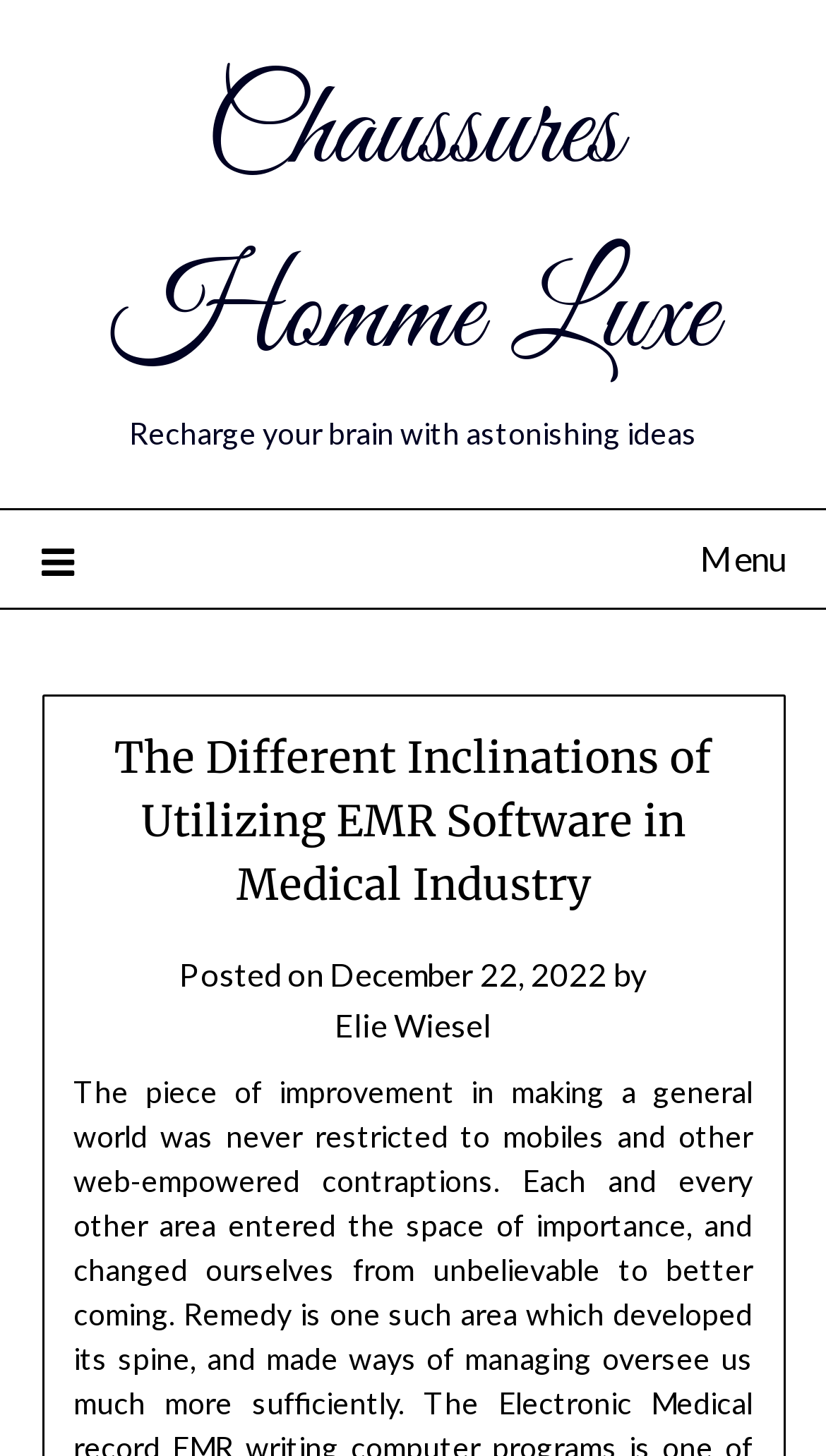Review the image closely and give a comprehensive answer to the question: What is the slogan of the website?

I found the slogan of the website by looking at the static text 'Recharge your brain with astonishing ideas' which appears to be a slogan or a tagline of the website.